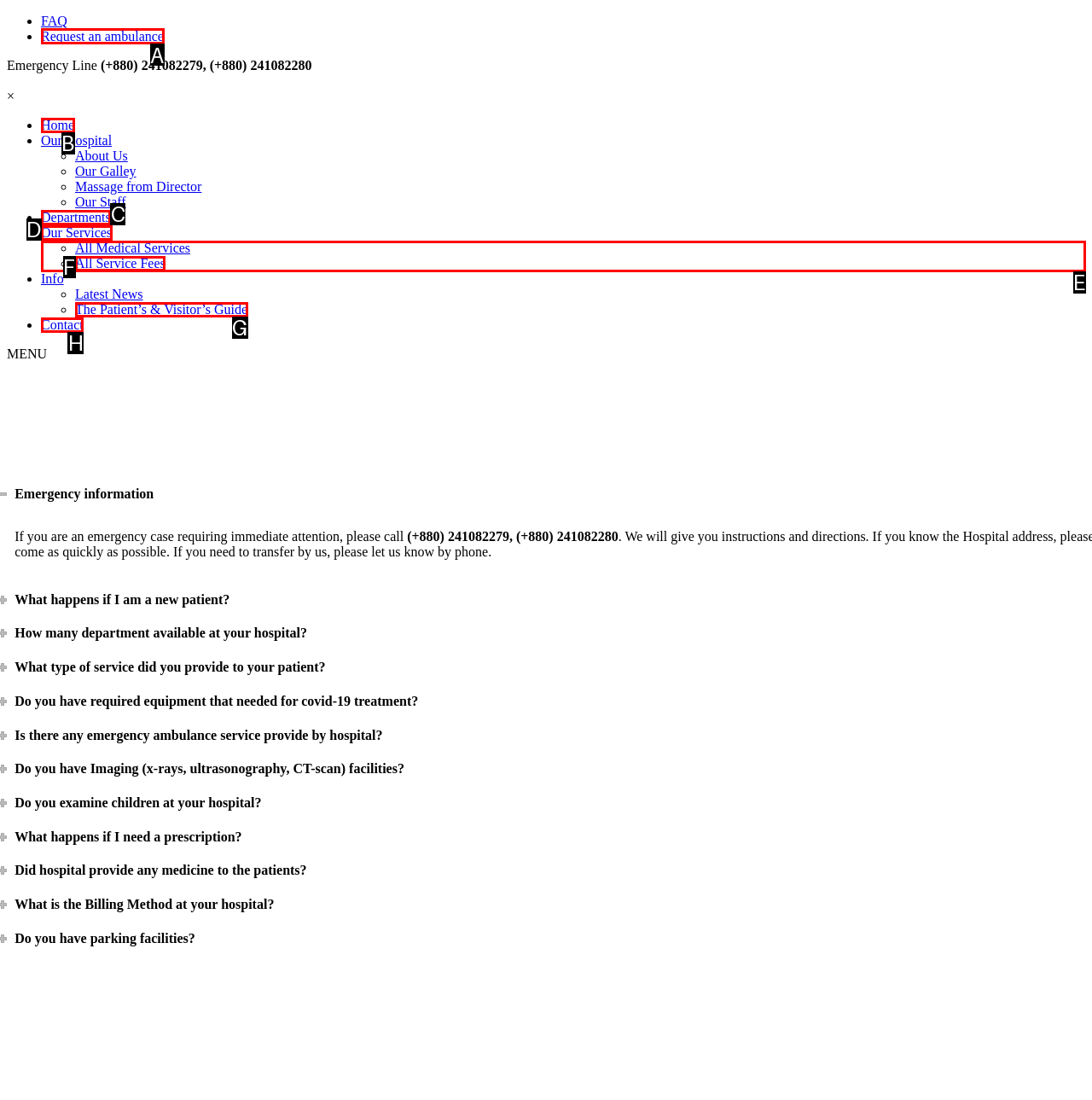Which option should be clicked to execute the task: Request an ambulance?
Reply with the letter of the chosen option.

A